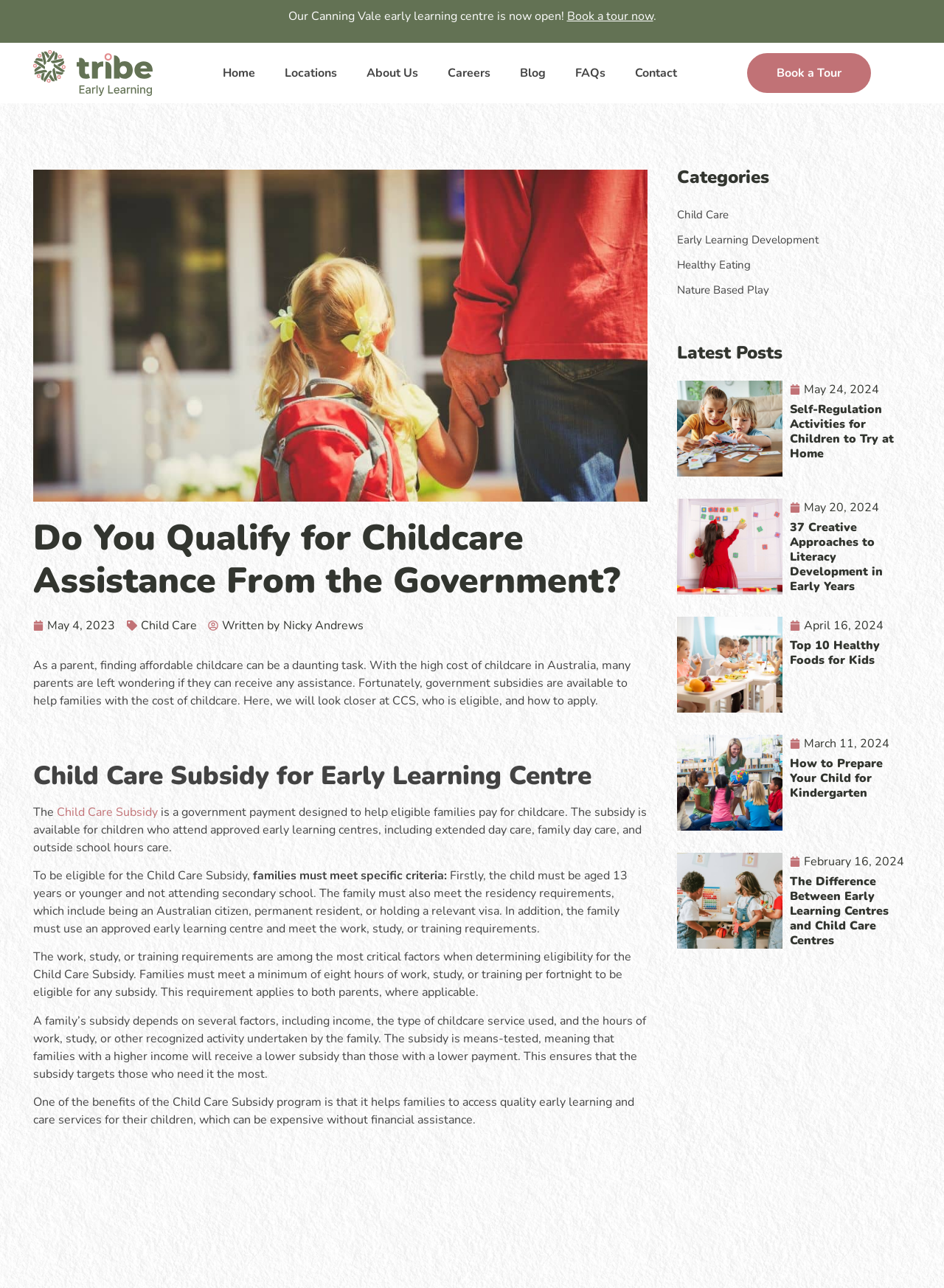Write an elaborate caption that captures the essence of the webpage.

This webpage is about the Child Care Subsidy, a government program that assists families in paying for childcare. At the top of the page, there is a banner announcing the opening of a new early learning centre in Canning Vale, with a call-to-action to book a tour. Below this, there is a navigation menu with links to the home page, locations, about us, careers, blog, FAQs, and contact.

The main content of the page is divided into sections. The first section explains what the Child Care Subsidy is, who is eligible, and how to apply. This section includes a heading, a brief introduction, and several paragraphs of text that provide more detailed information.

Below this, there is a section that lists the eligibility criteria for the Child Care Subsidy, including the age of the child, residency requirements, and work, study, or training requirements. This section also explains how the subsidy is calculated based on income, childcare service type, and hours of work or study.

The next section highlights the benefits of the Child Care Subsidy program, including access to quality early learning and care services. This is followed by a section that lists categories, including child care, early learning development, healthy eating, and nature-based play.

The final section of the page is a blog roll that lists several recent articles, each with a heading, a brief summary, and a link to read more. The articles cover topics such as self-regulation activities for children, creative approaches to literacy development, healthy eating, and preparing children for kindergarten. Each article has a timestamp indicating when it was published.